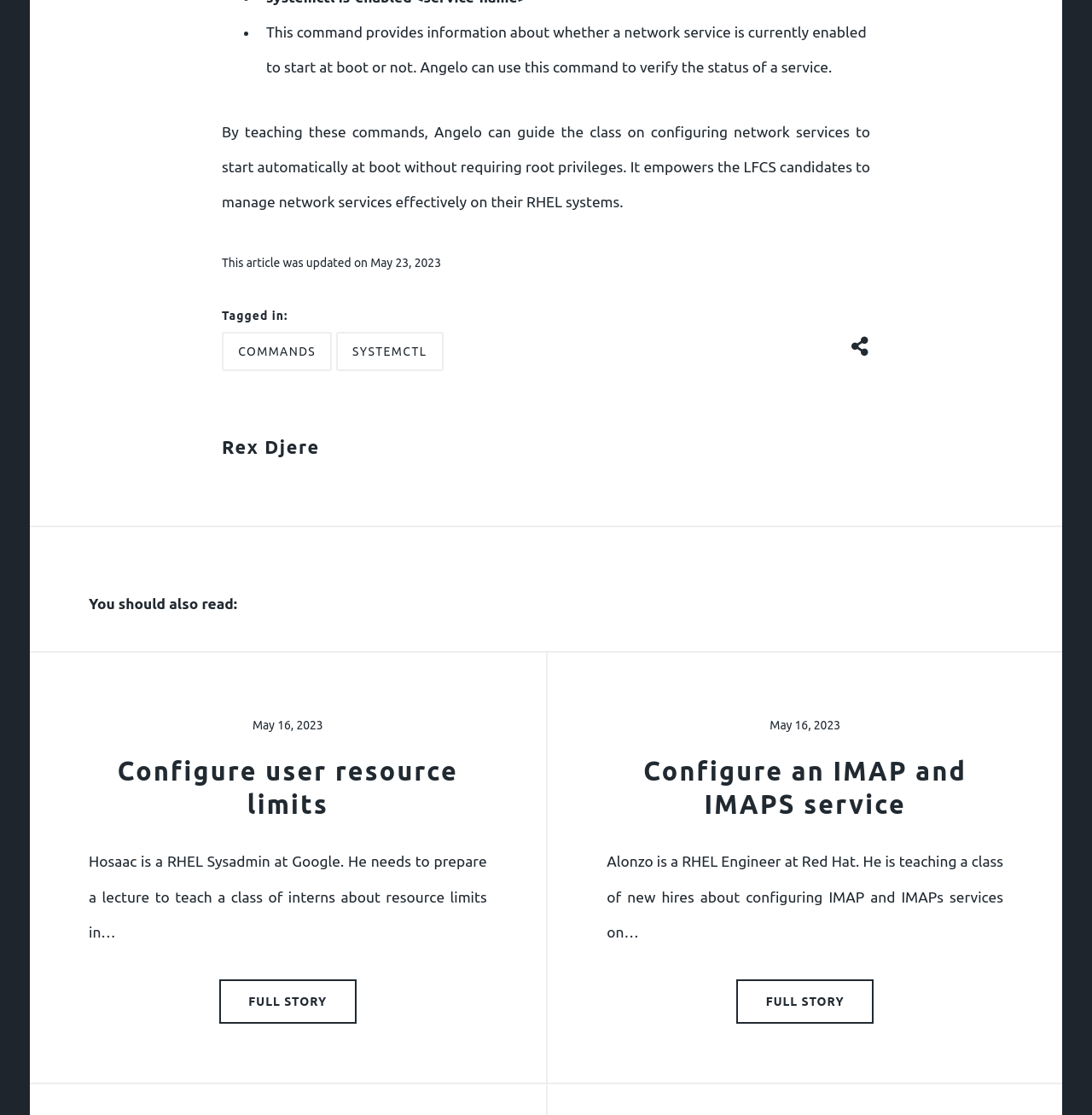Specify the bounding box coordinates of the area to click in order to execute this command: 'Click the 'FULL STORY' link'. The coordinates should consist of four float numbers ranging from 0 to 1, and should be formatted as [left, top, right, bottom].

[0.201, 0.878, 0.327, 0.918]